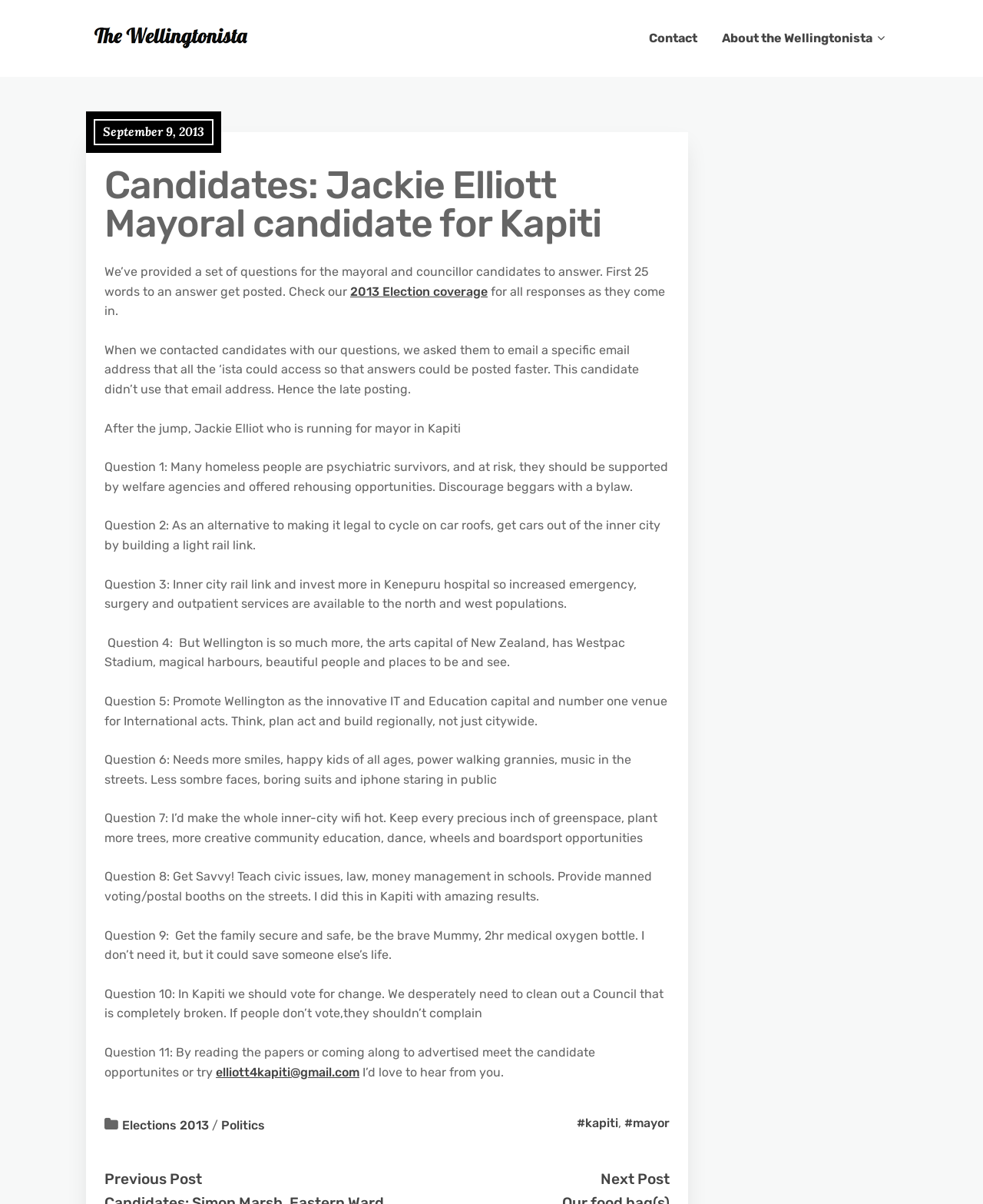What is the category of the webpage?
Using the image as a reference, give an elaborate response to the question.

The webpage is categorized under 'Politics' and 'Elections 2013', as indicated by the links at the bottom of the webpage.